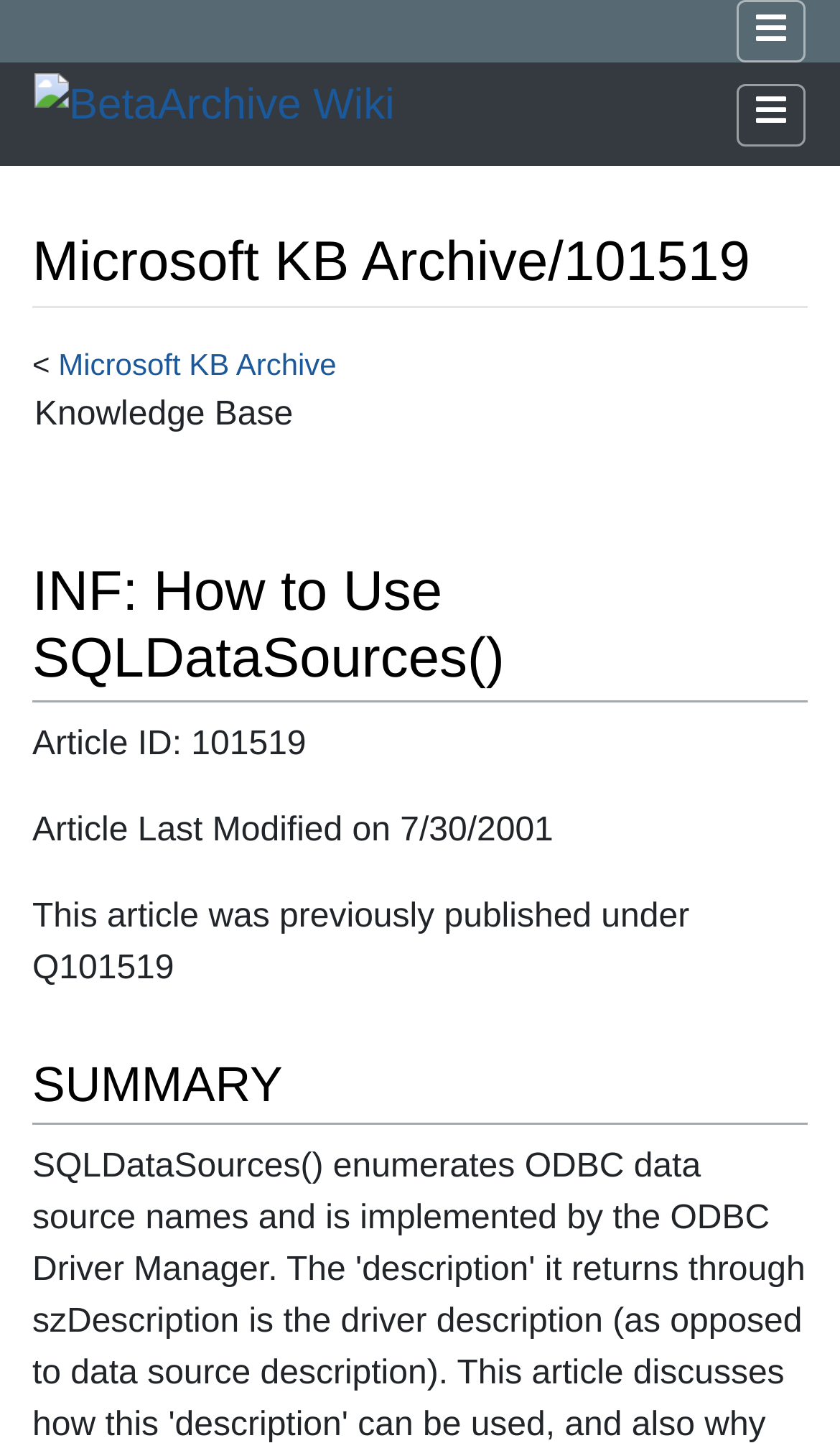What is the name of the wiki?
Kindly give a detailed and elaborate answer to the question.

The name of the wiki can be found in the top-left corner of the webpage, where it says 'BetaArchive Wiki' in a link format.